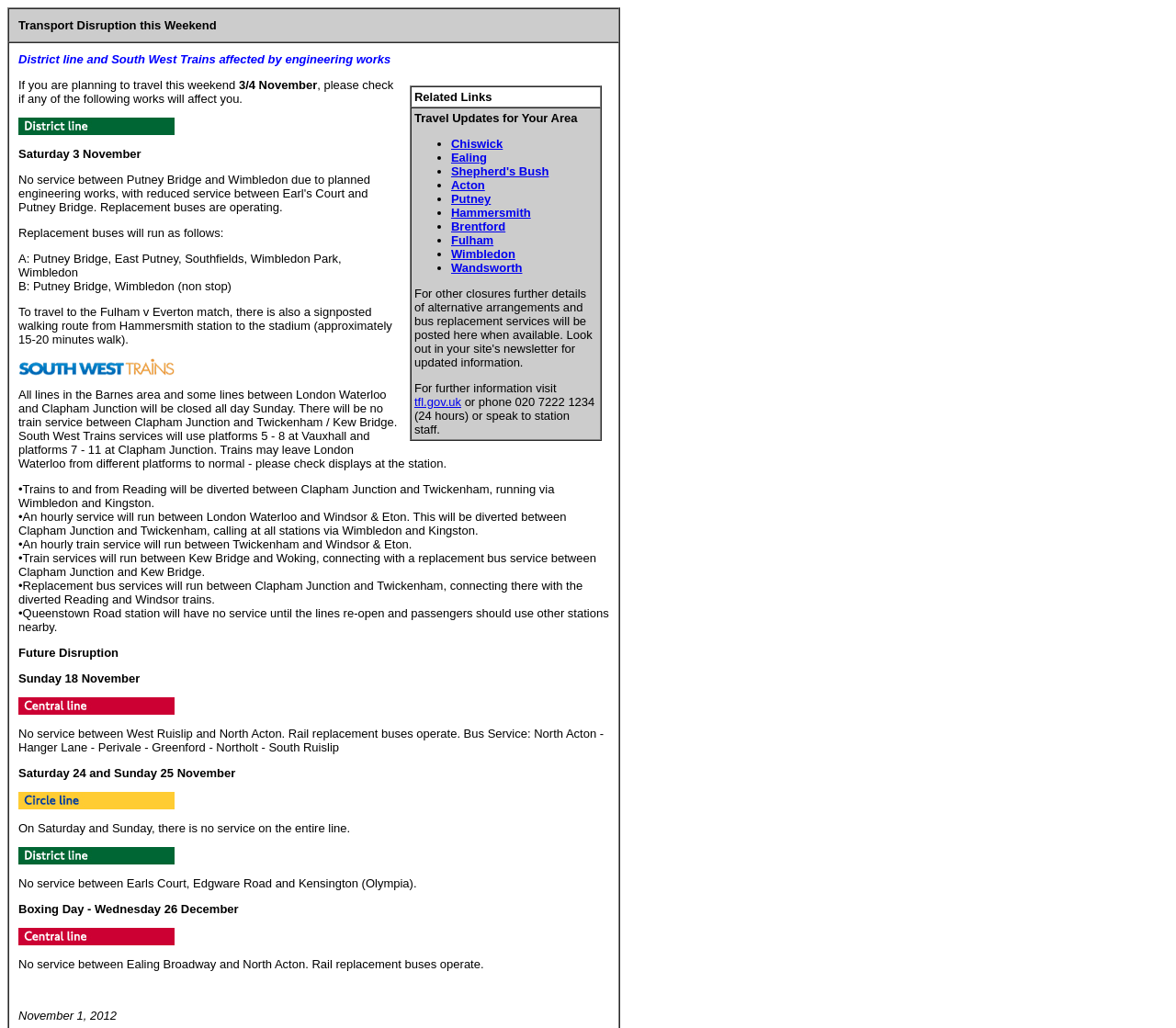Determine the bounding box coordinates of the element that should be clicked to execute the following command: "Check travel updates for Ealing".

[0.384, 0.147, 0.414, 0.16]